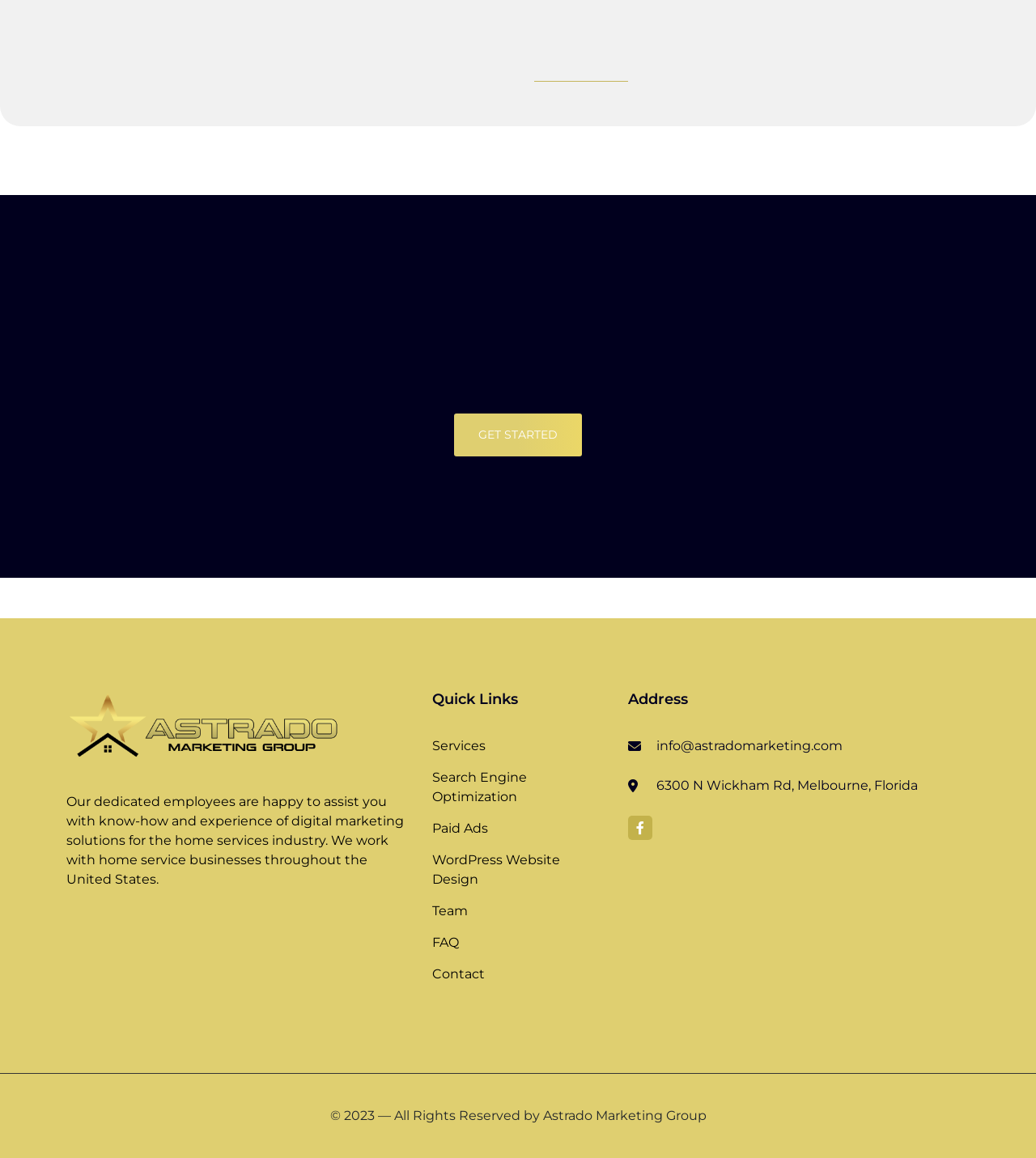Determine the bounding box of the UI component based on this description: "Team". The bounding box coordinates should be four float values between 0 and 1, i.e., [left, top, right, bottom].

[0.417, 0.775, 0.582, 0.799]